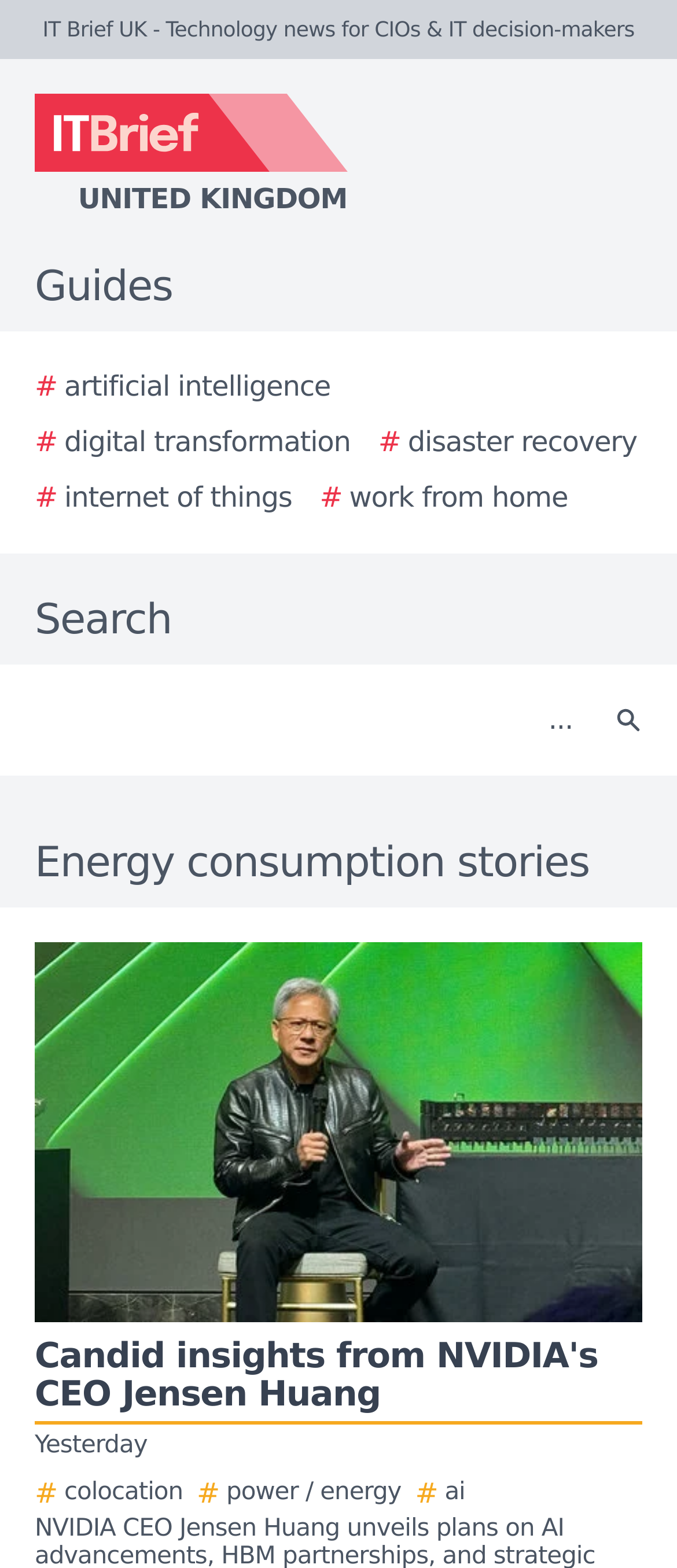Please identify the bounding box coordinates of the area I need to click to accomplish the following instruction: "Click the IT Brief UK logo".

[0.0, 0.06, 0.923, 0.141]